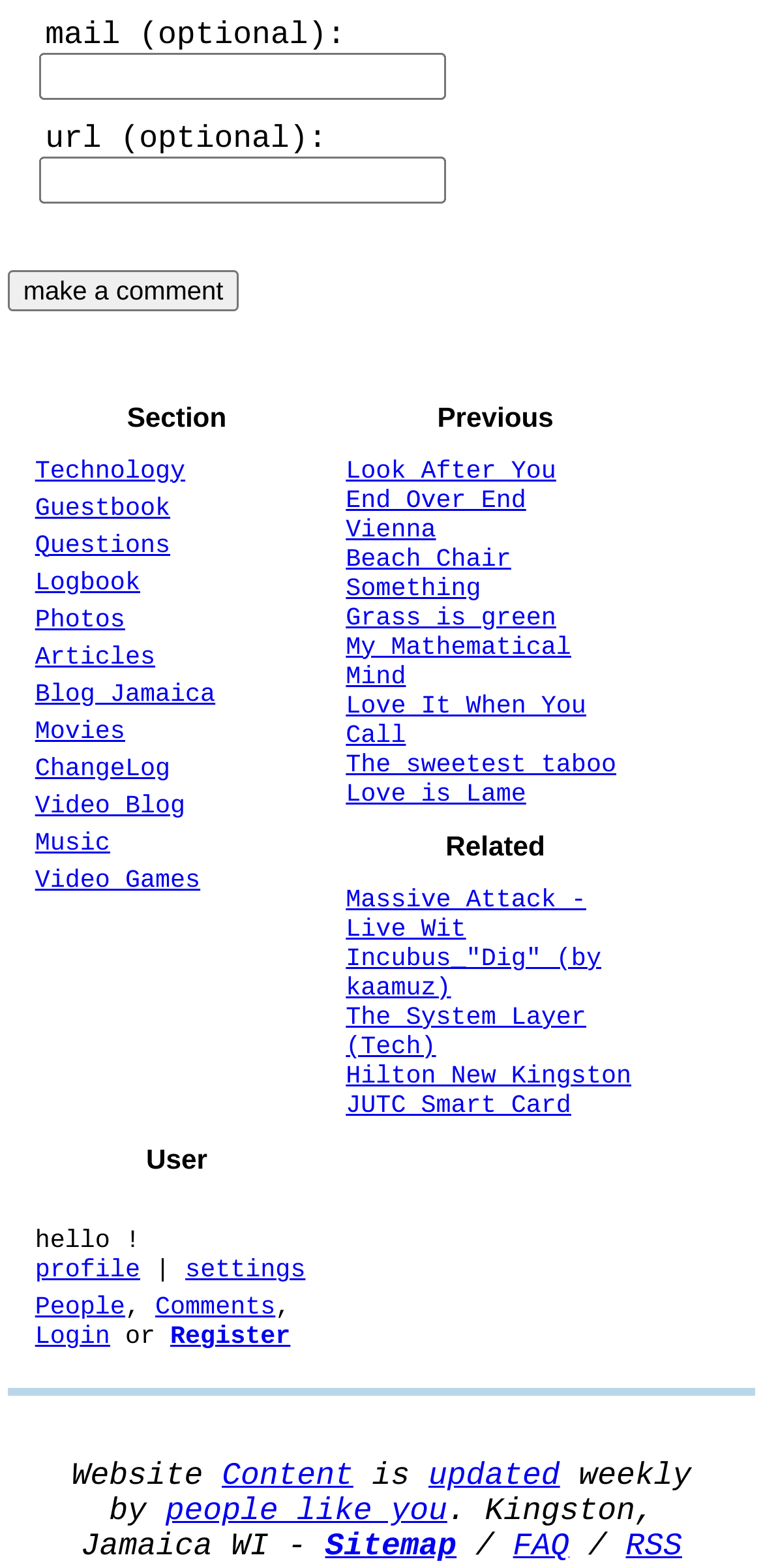Given the following UI element description: "Beach Chair", find the bounding box coordinates in the webpage screenshot.

[0.453, 0.39, 0.671, 0.409]